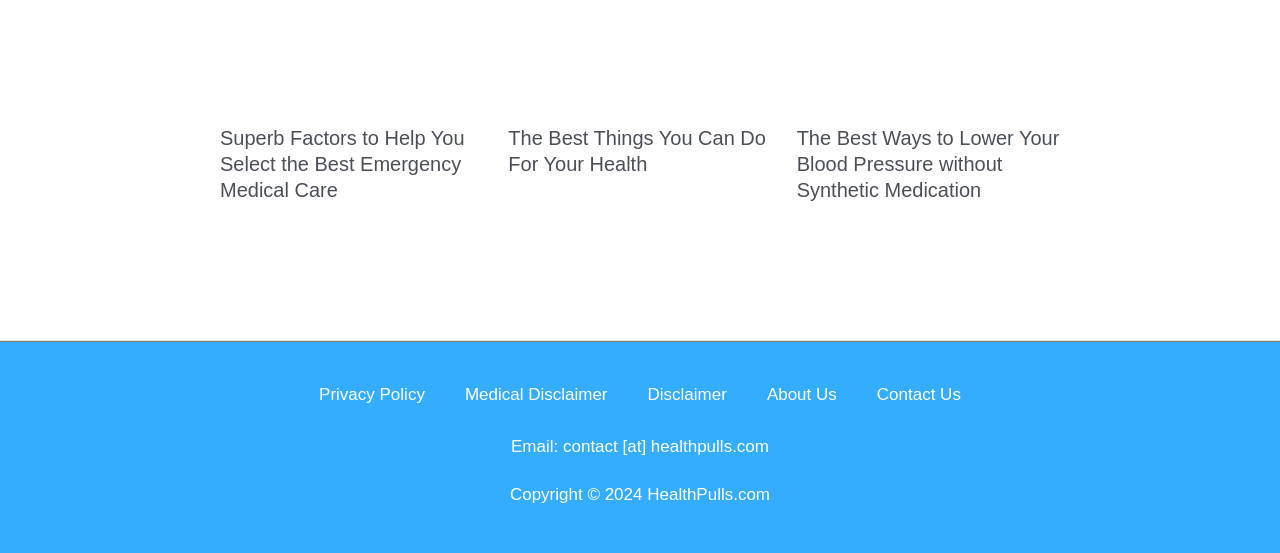Please respond to the question using a single word or phrase:
How many links are there in the footer section?

6